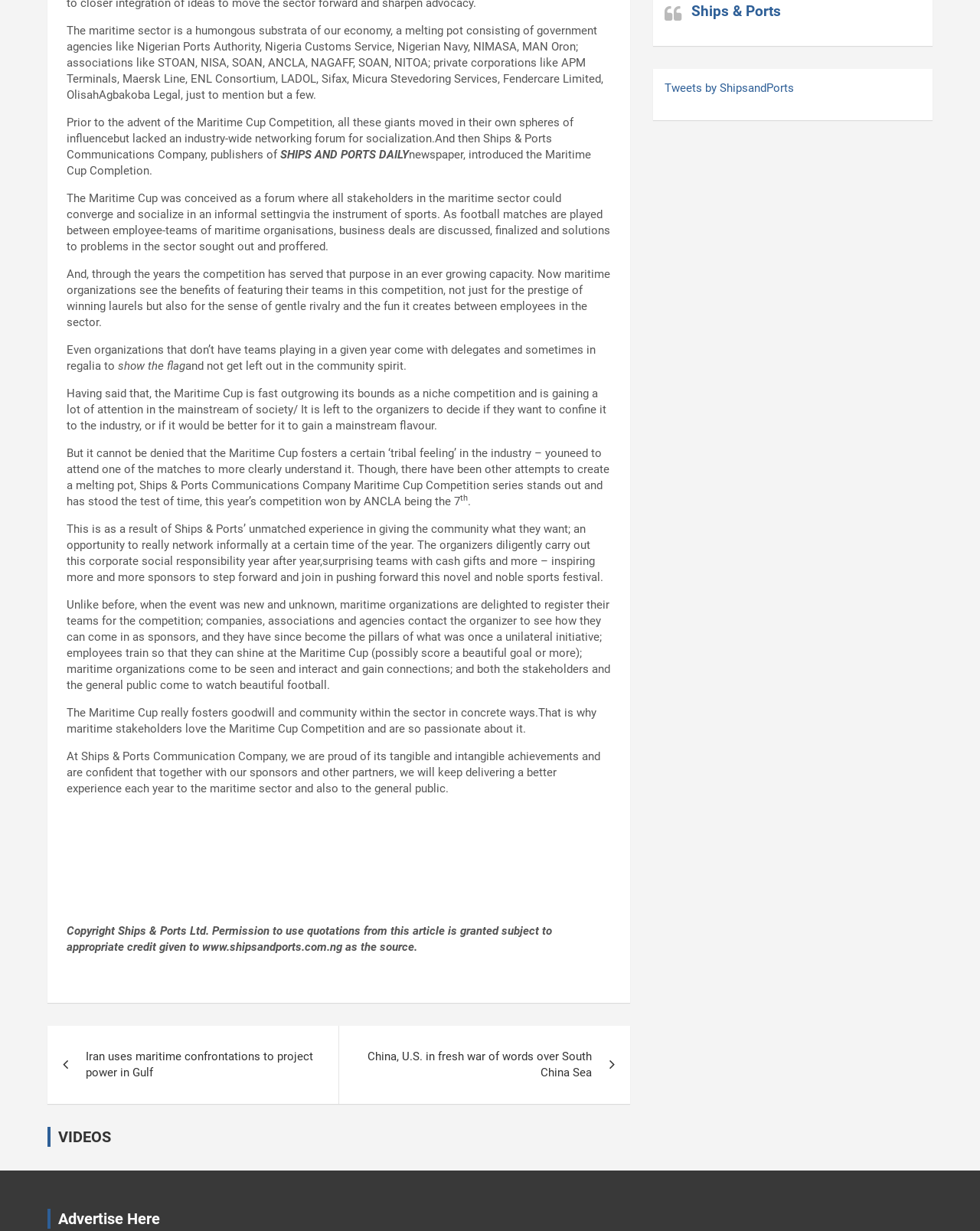What is the purpose of the Maritime Cup Competition?
Can you give a detailed and elaborate answer to the question?

I found the answer by reading the text in the StaticText elements. The element with ID 251 explains that the Maritime Cup was conceived as a forum for socialization and networking in the maritime sector, and the element with ID 263 states that the competition 'really fosters goodwill and community within the sector in concrete ways'.